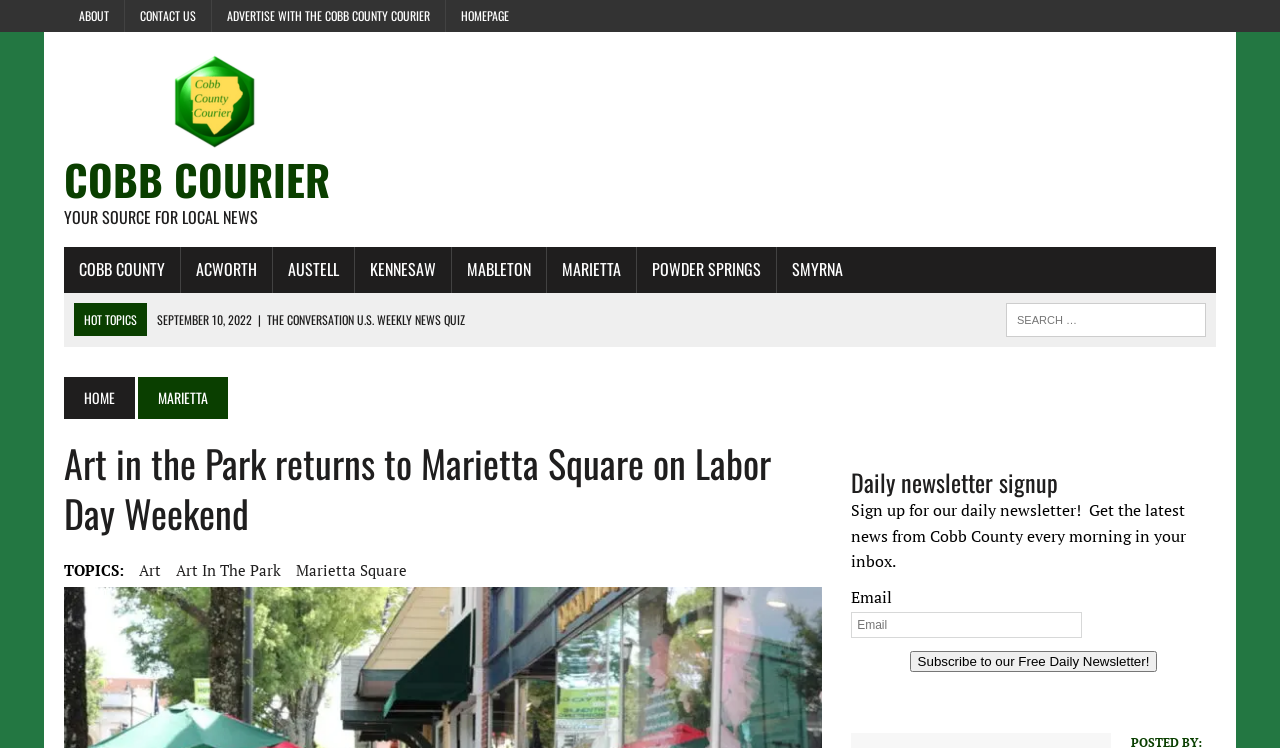Utilize the details in the image to thoroughly answer the following question: What is the name of the festival returning to Marietta Square?

Based on the webpage, I can see that the main heading is 'Art in the Park returns to Marietta Square on Labor Day Weekend', which indicates that the festival 'Art in the Park' is returning to Marietta Square.